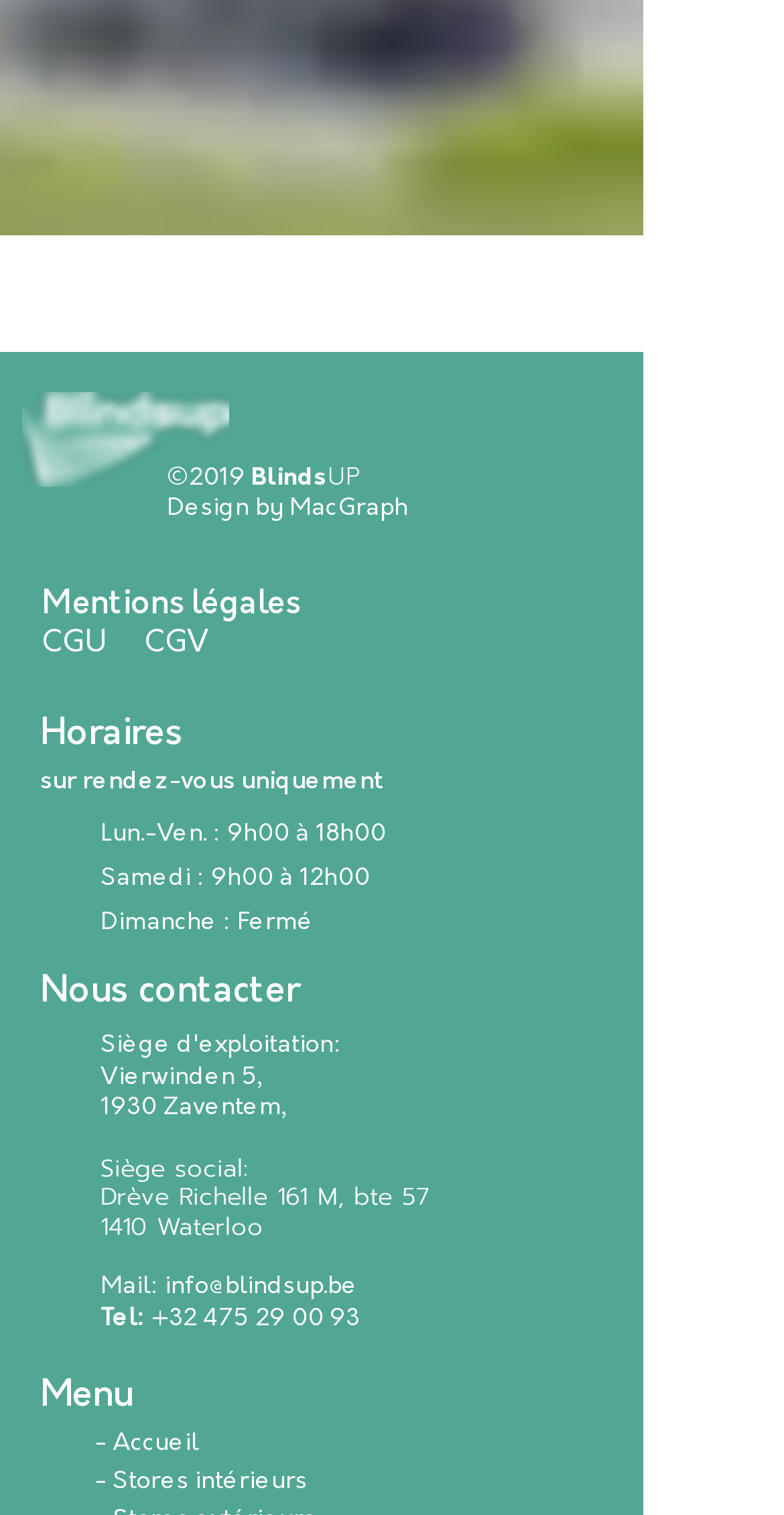Please identify the bounding box coordinates of the area that needs to be clicked to fulfill the following instruction: "Go to Accueil."

[0.121, 0.941, 0.254, 0.963]